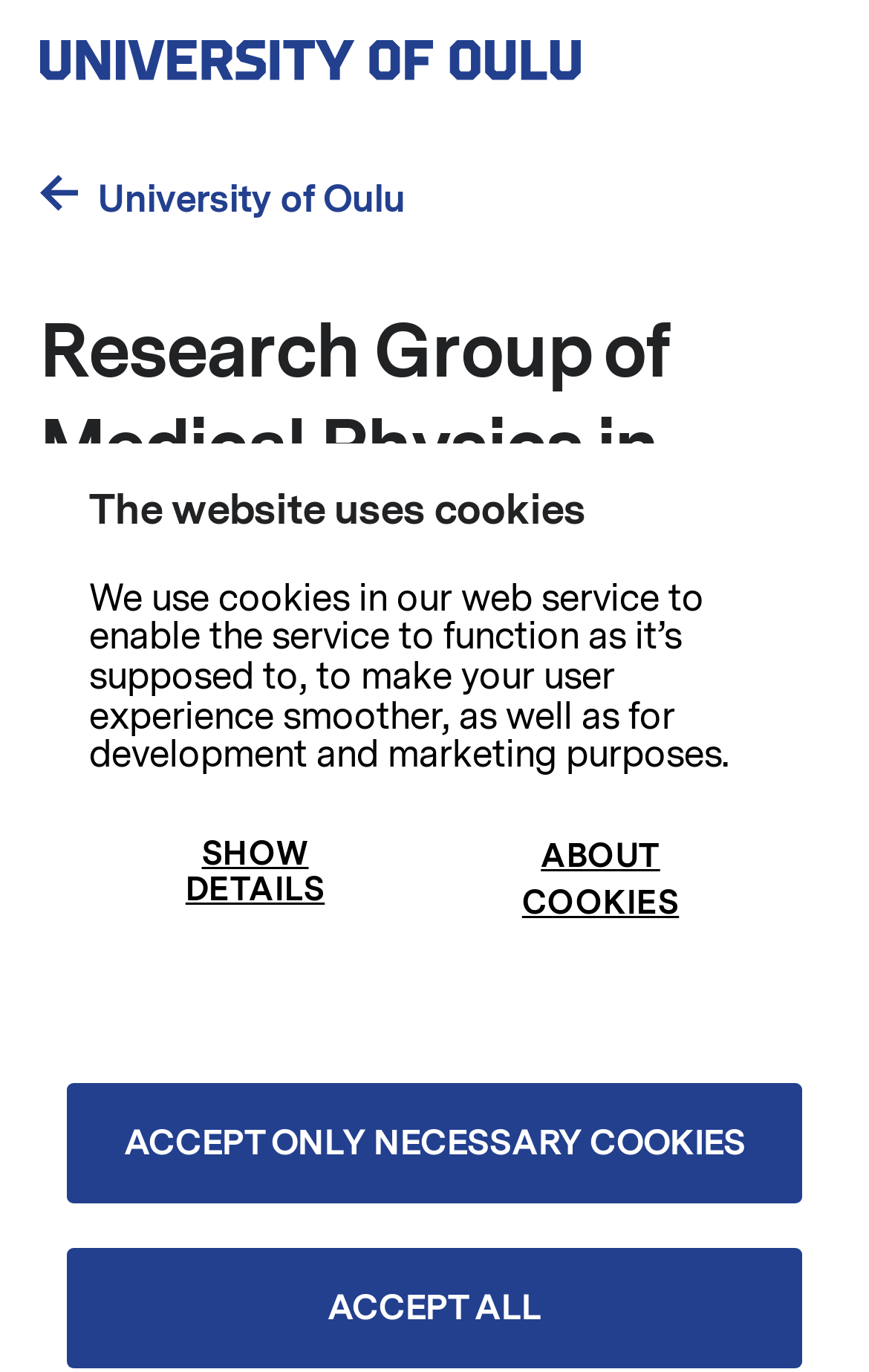Generate a comprehensive description of the webpage.

The webpage is about the Research Group of Medical Physics in Radiotherapy at the University of Oulu. At the top, there is a navigation menu and a link to the university's front page, accompanied by a small image of the university's logo. Below this, there is a breadcrumb navigation section.

The main content of the page is divided into two sections. On the top-left, there is a prominent alert box with a bold heading "The website uses cookies" and a paragraph of text explaining the purpose of cookies on the website. Below this, there are three buttons: "Accept only necessary cookies", "Accept all", and "Show details". The "Show details" button is accompanied by a dropdown menu.

On the right side of the page, there is a large image, likely a photo of a person, with a heading "Research Group of Medical Physics in Radiotherapy" above it. There is also a link to the "ABOUT COOKIES" page.

At the very top of the page, there is a small link to "Skip to main content" and at the bottom, there is a menu button with the text "Menu".